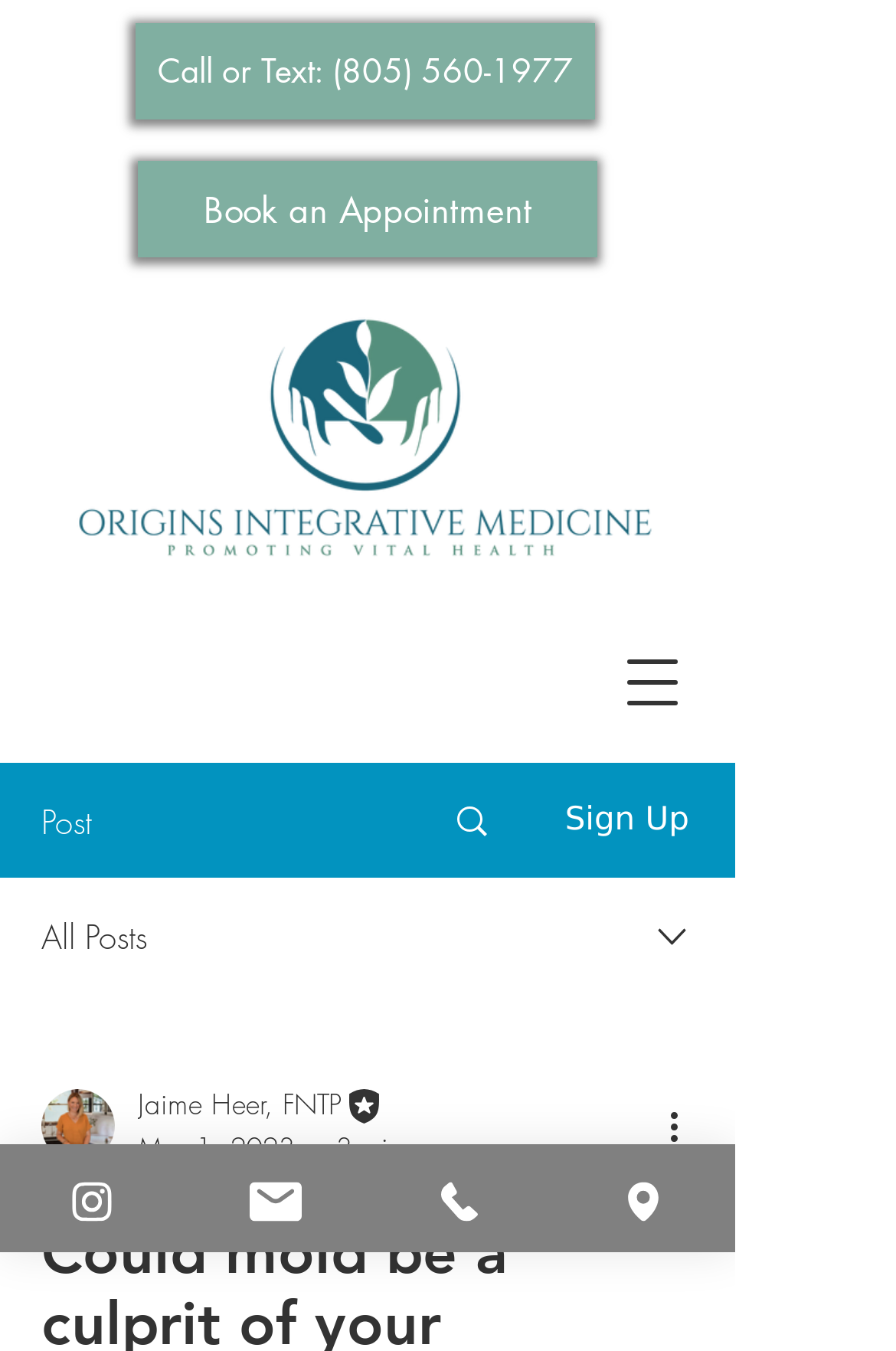Kindly determine the bounding box coordinates of the area that needs to be clicked to fulfill this instruction: "Browse archives from January 2013".

None